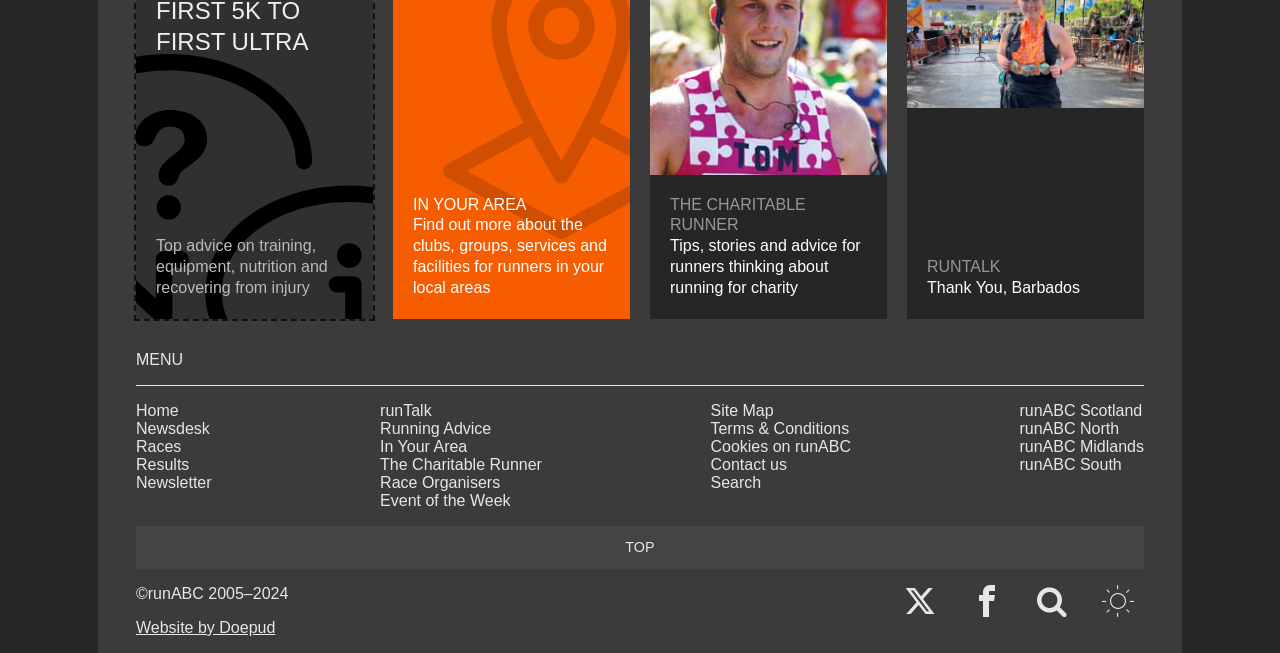Find and indicate the bounding box coordinates of the region you should select to follow the given instruction: "follow on Twitter".

[0.698, 0.896, 0.739, 0.954]